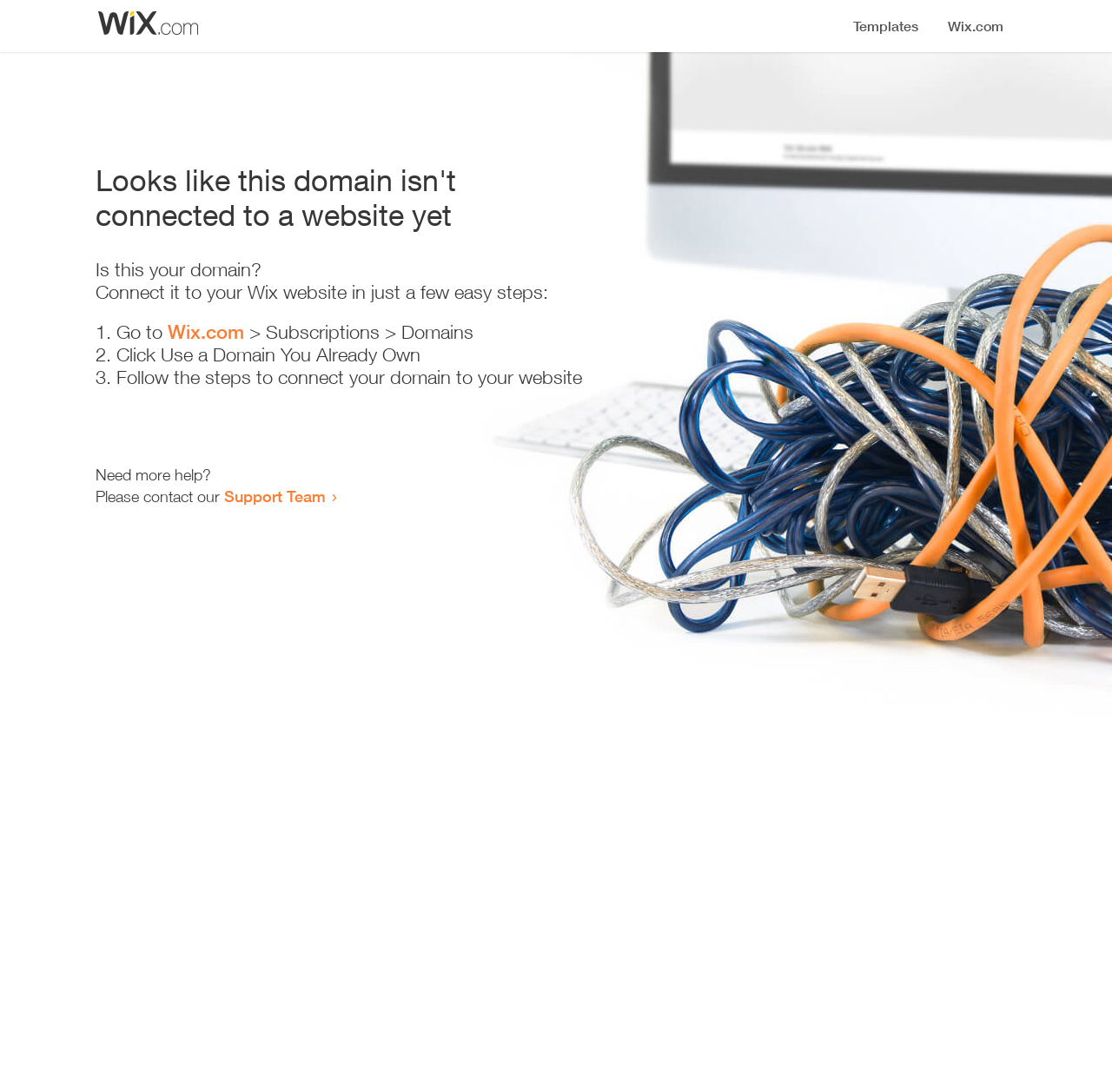Answer the question using only a single word or phrase: 
Is this webpage related to Wix?

Yes